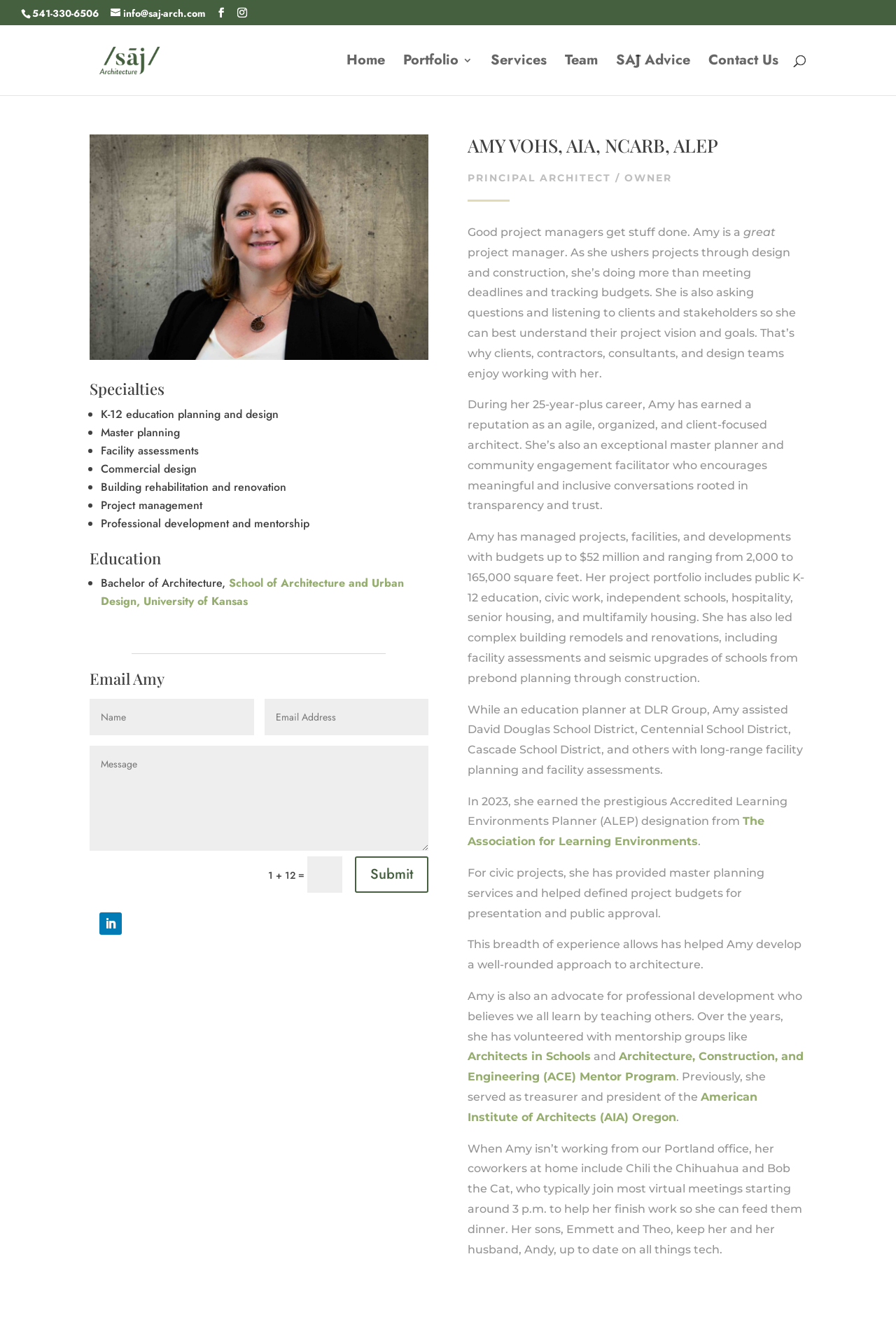For the element described, predict the bounding box coordinates as (top-left x, top-left y, bottom-right x, bottom-right y). All values should be between 0 and 1. Element description: Please contact

None